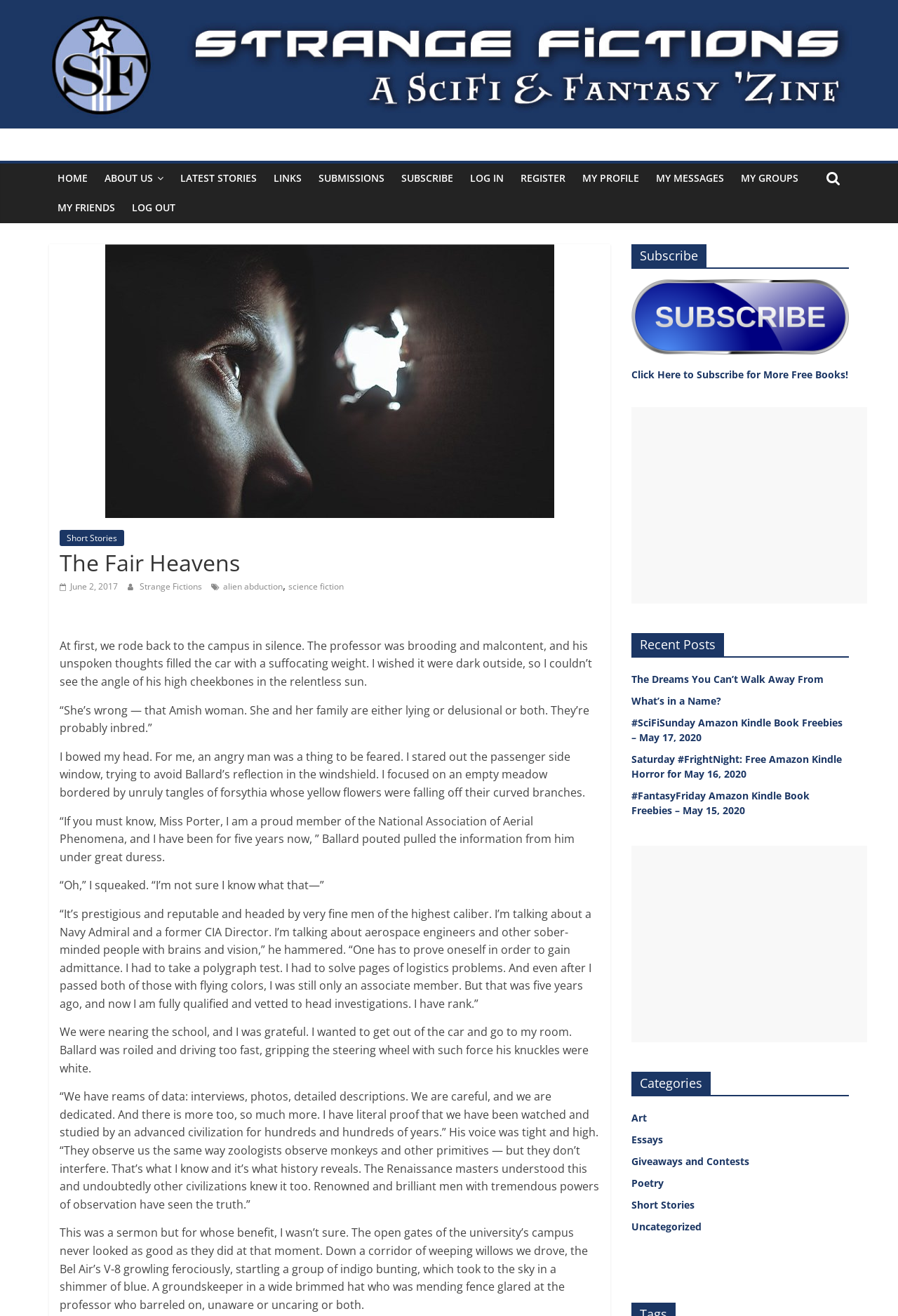Determine the bounding box coordinates of the section I need to click to execute the following instruction: "Click on the Click Here to Subscribe for More Free Books! link". Provide the coordinates as four float numbers between 0 and 1, i.e., [left, top, right, bottom].

[0.703, 0.213, 0.945, 0.289]